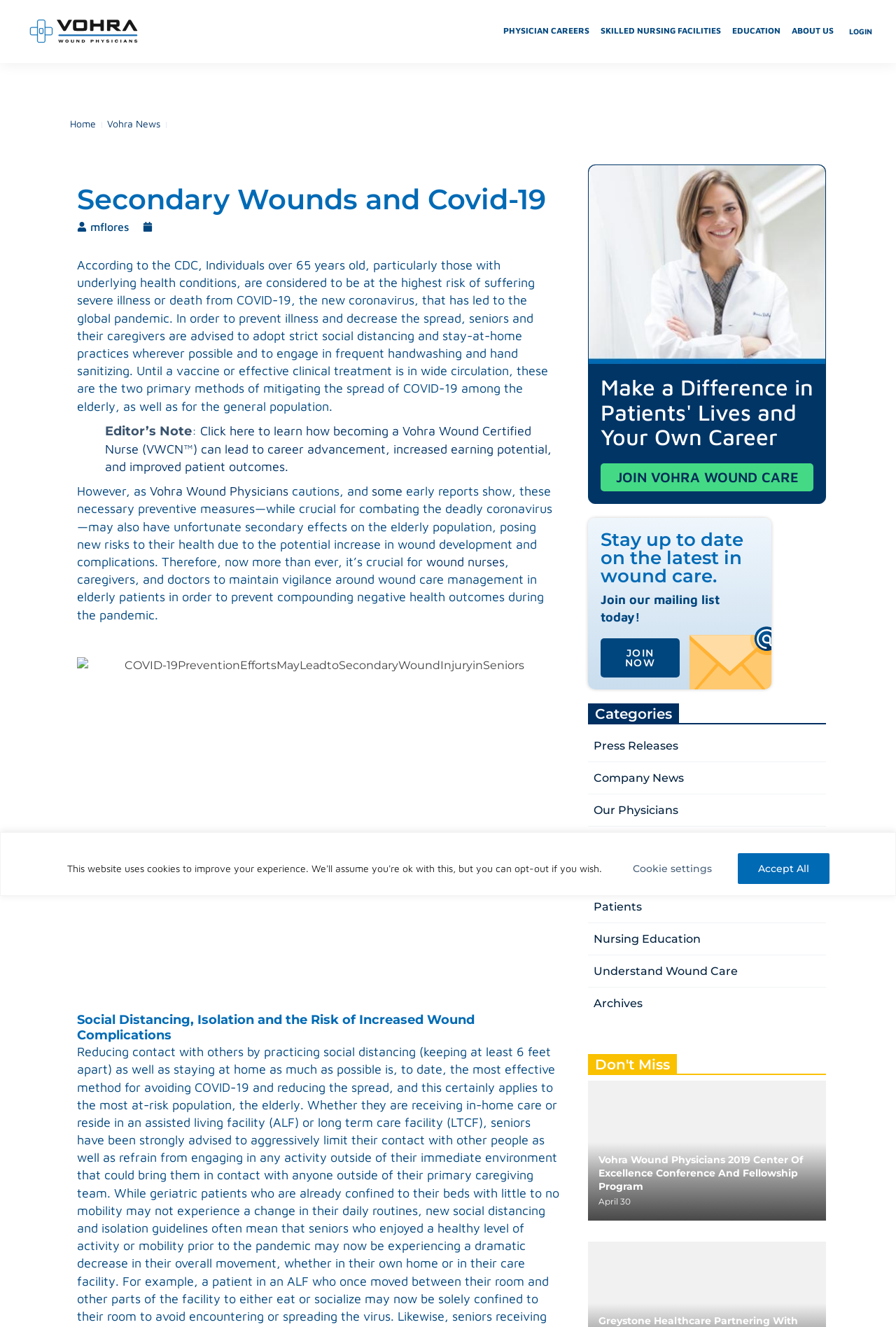Identify the bounding box coordinates of the element to click to follow this instruction: 'Click the 'Click here to learn how becoming a Vohra Wound Certified Nurse (VWCN™) can lead to career advancement, increased earning potential, and improved patient outcomes.' link'. Ensure the coordinates are four float values between 0 and 1, provided as [left, top, right, bottom].

[0.117, 0.319, 0.616, 0.357]